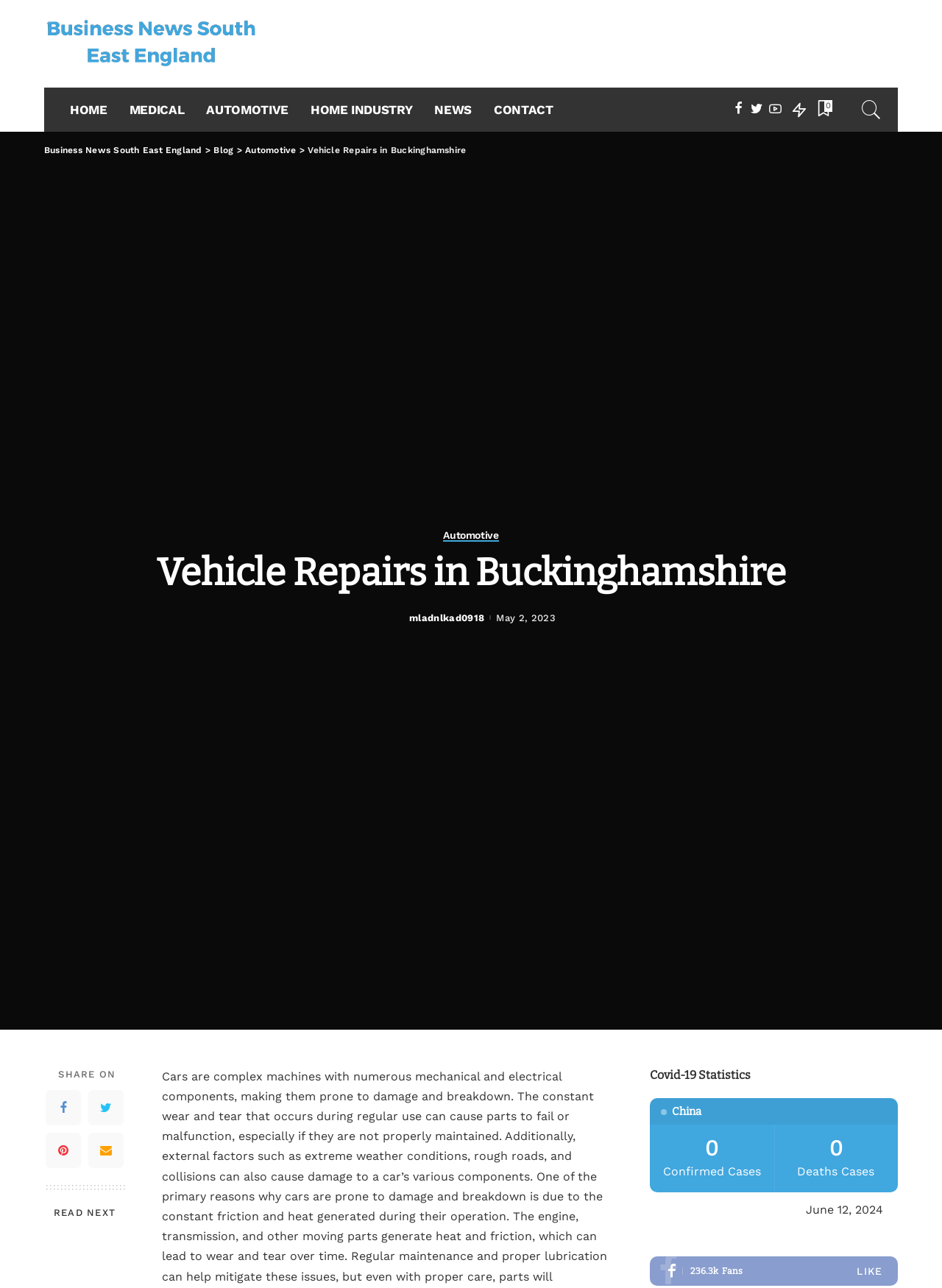Find the bounding box coordinates of the element to click in order to complete this instruction: "Click on AUTOMOTIVE". The bounding box coordinates must be four float numbers between 0 and 1, denoted as [left, top, right, bottom].

[0.207, 0.068, 0.318, 0.102]